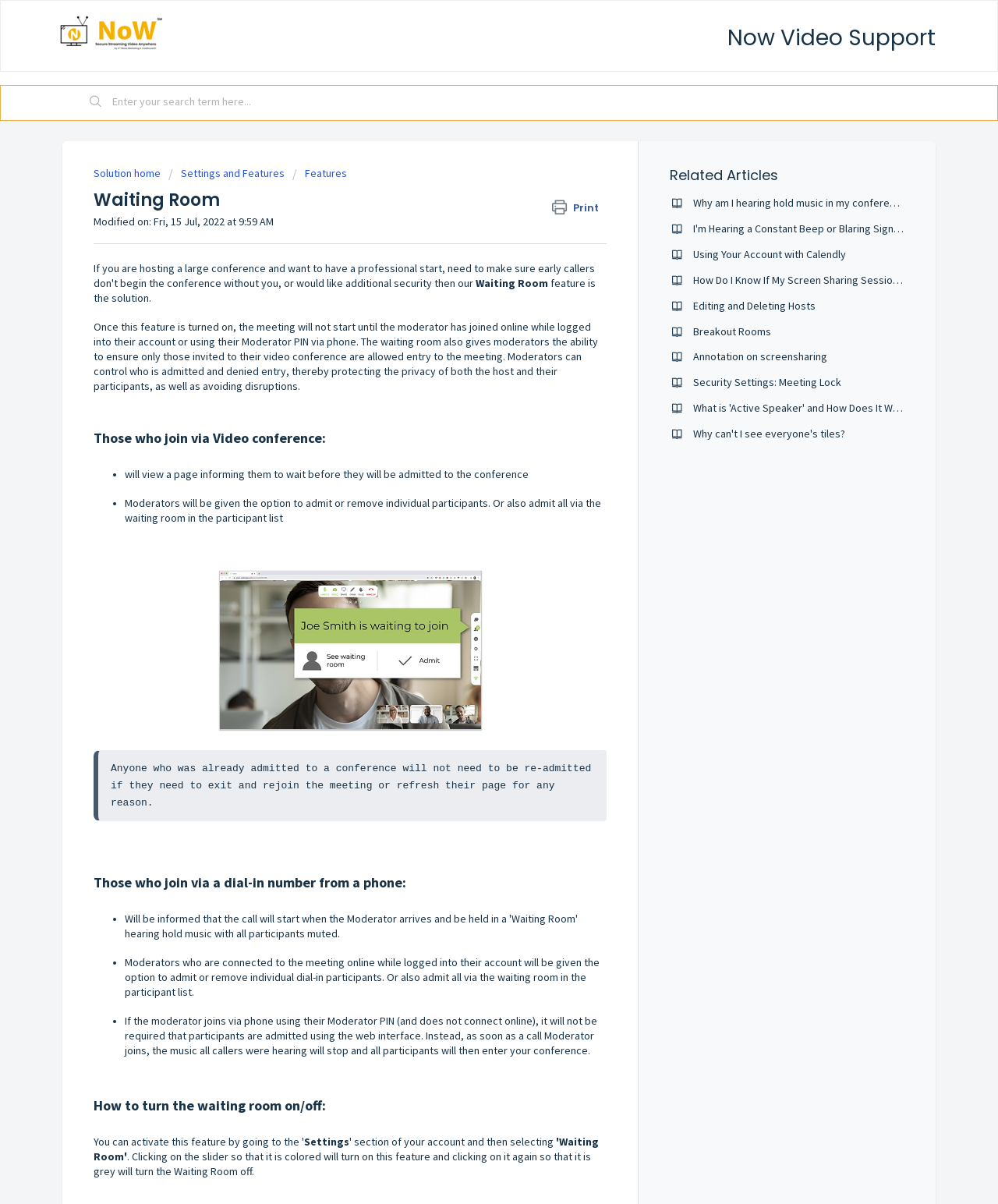How do moderators admit or remove participants?
Using the image, give a concise answer in the form of a single word or short phrase.

Via the waiting room